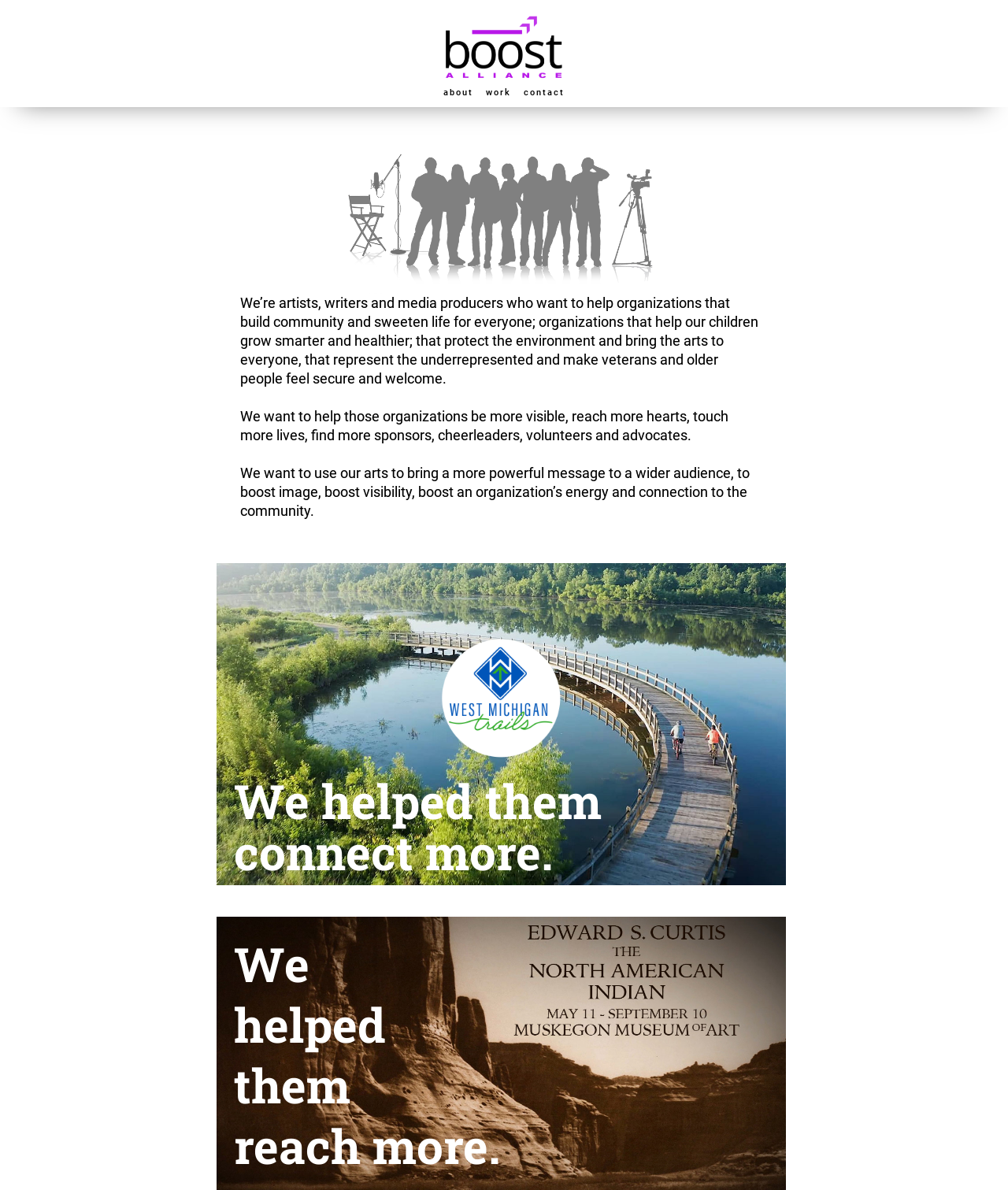What is the main goal of Boost's work?
Provide a detailed and extensive answer to the question.

According to the webpage, Boost wants to help organizations be more visible, reach more hearts, touch more lives, find more sponsors, cheerleaders, volunteers, and advocates, which implies that the main goal of Boost's work is to boost the visibility of these organizations.